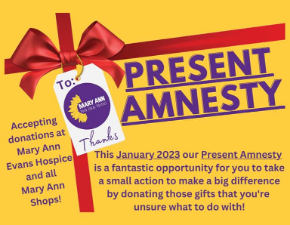What is written on the tag in the image?
Please provide a single word or phrase as your answer based on the image.

To: Present Amnesty